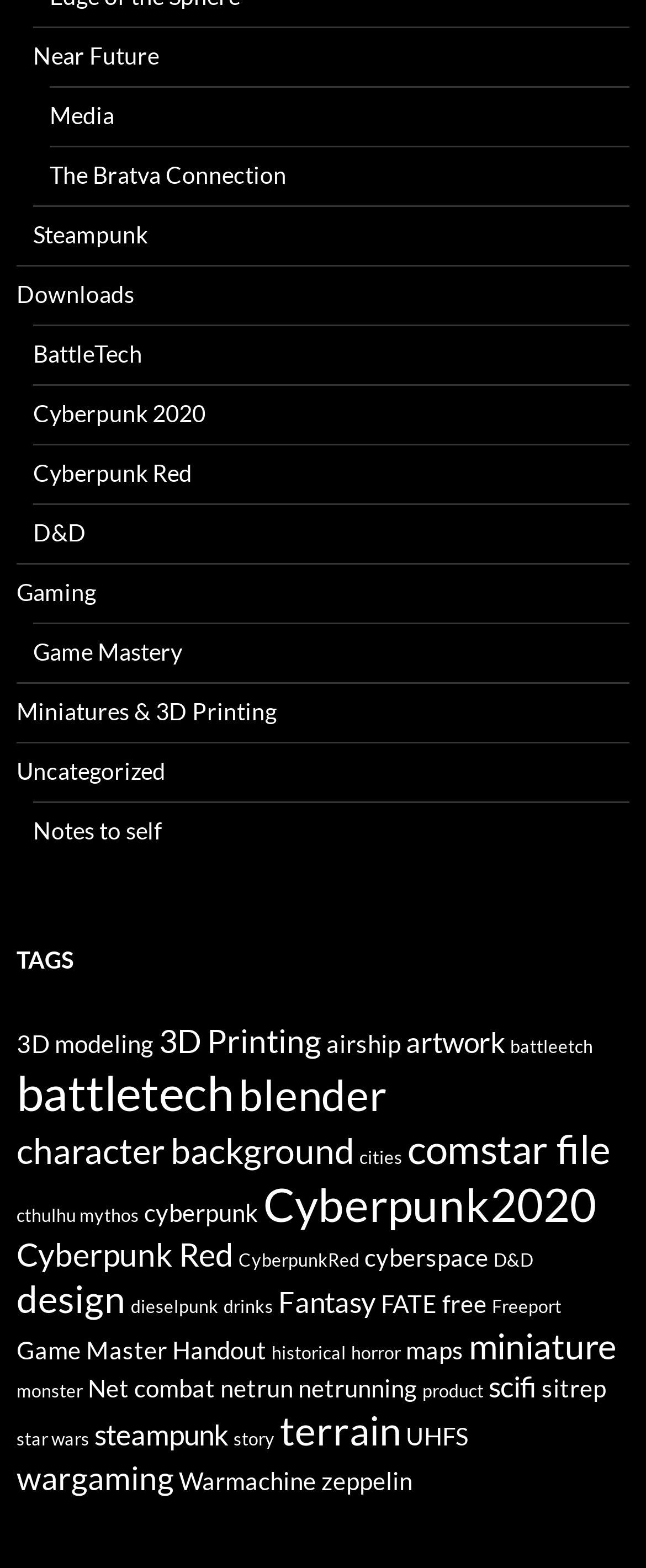Please respond in a single word or phrase: 
What is the tag with the most items?

battletech